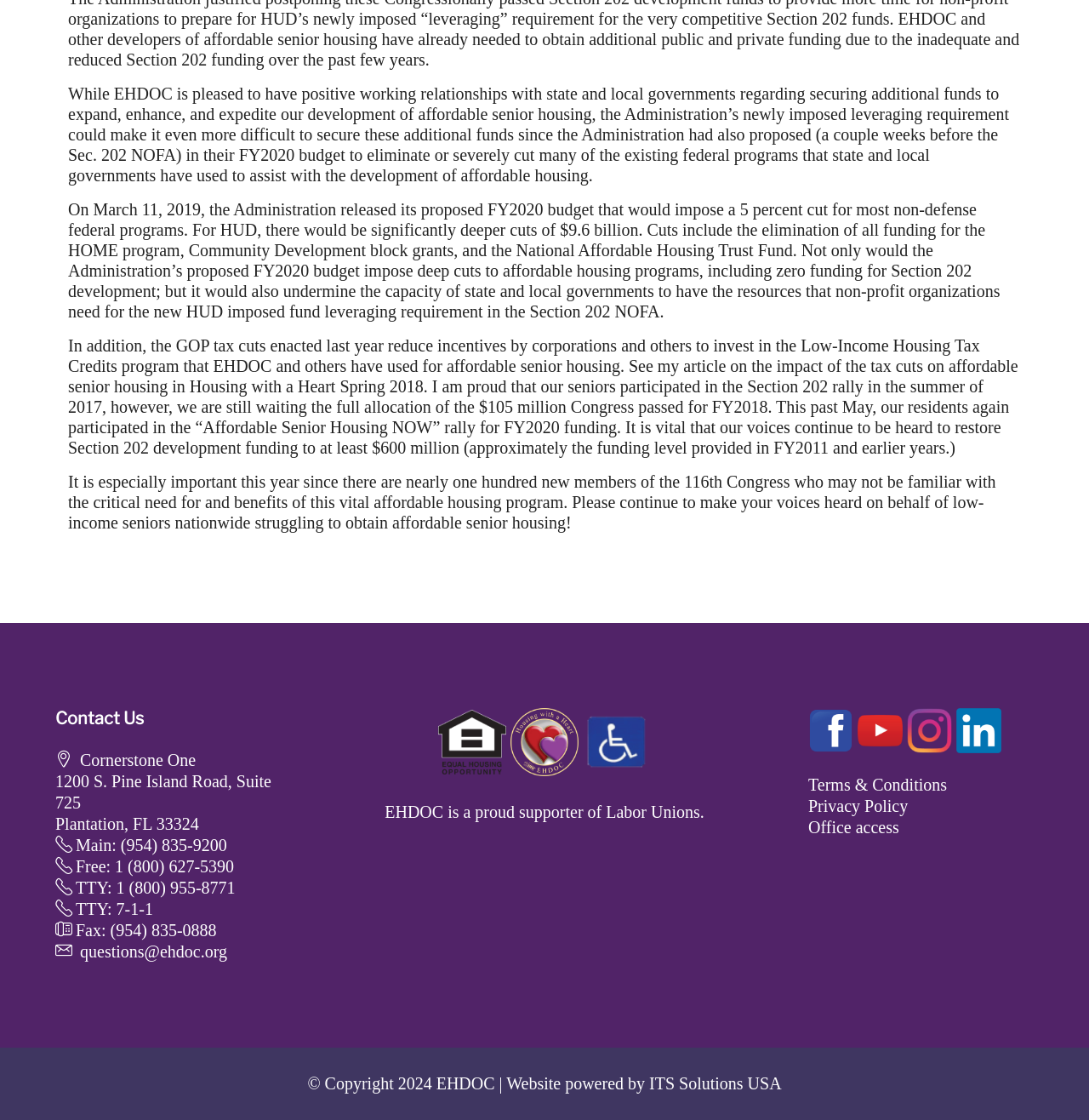Answer the question with a brief word or phrase:
What is the phone number to call for free?

1 (800) 627-5390